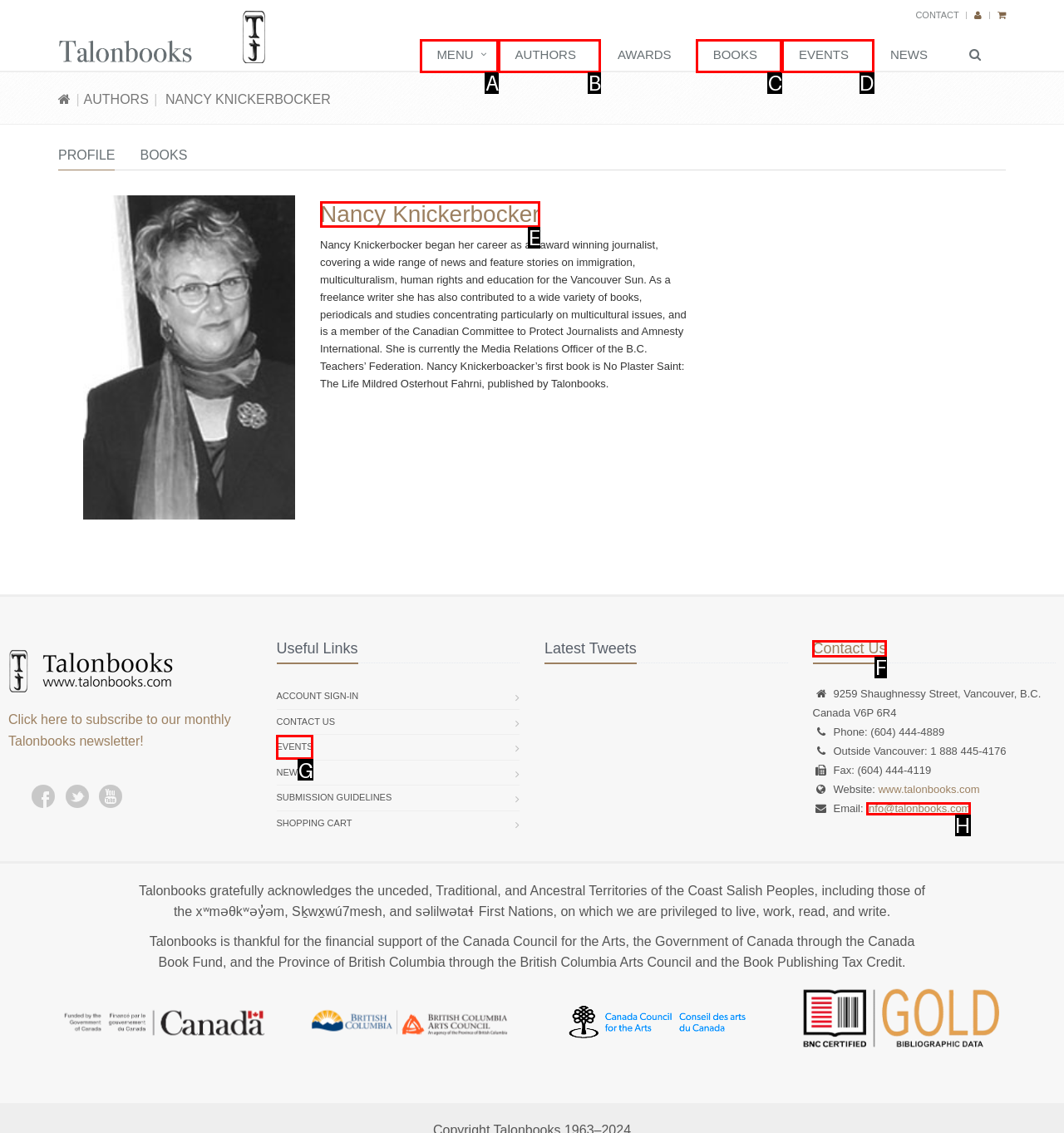Tell me which option best matches the description: Contact Us
Answer with the option's letter from the given choices directly.

F